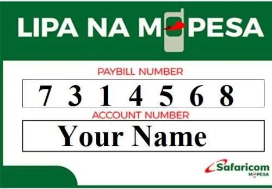What is the service provider of Lipa Na M-Pesa?
Provide an in-depth answer to the question, covering all aspects.

The recognizable Safaricom logo is present in the image, indicating that Safaricom is the service provider of Lipa Na M-Pesa.